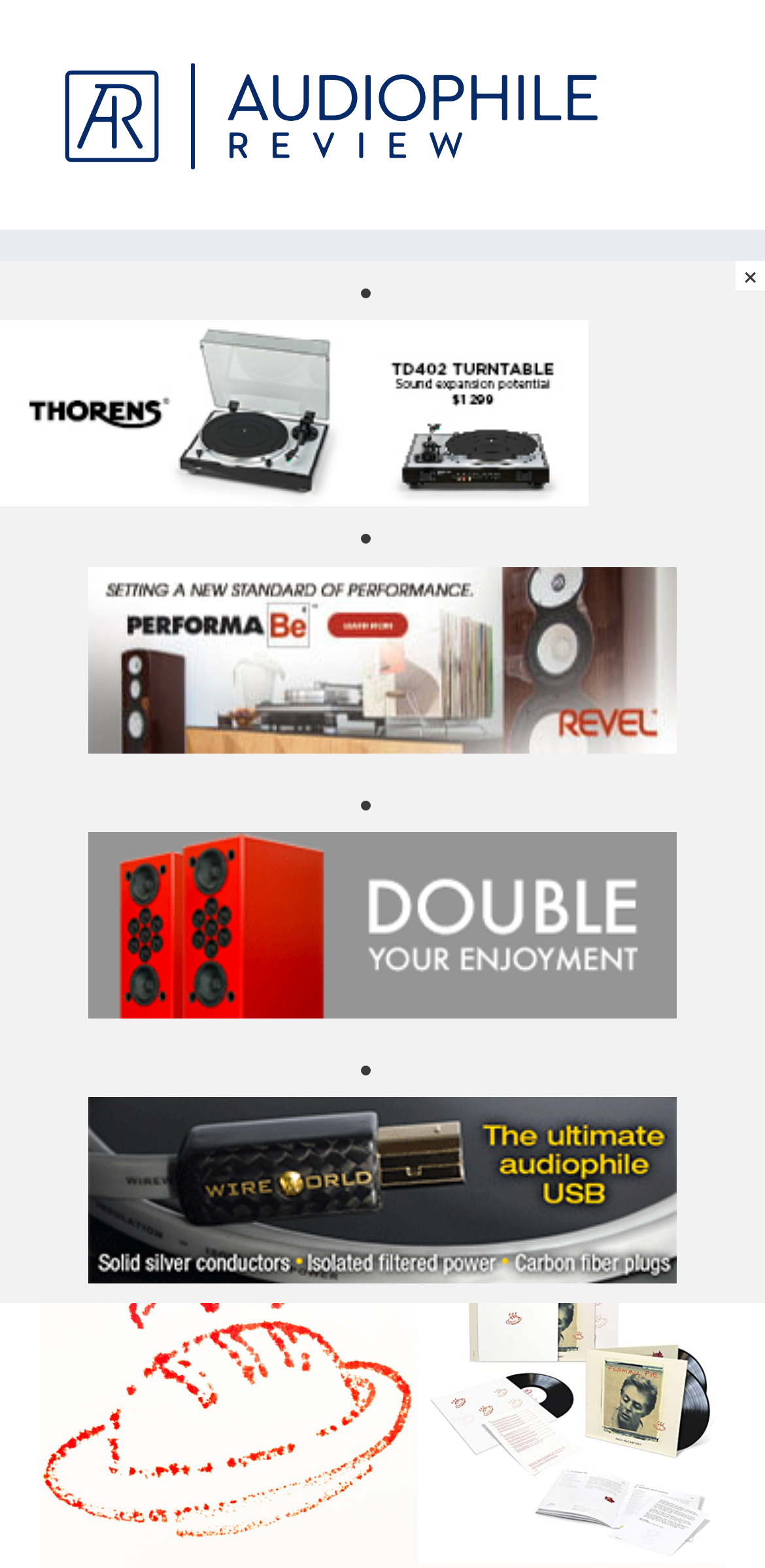What is the purpose of the icon with the '×' symbol?
Please give a detailed and elaborate answer to the question.

I found the purpose of the icon by looking at its location and the '×' symbol, which is commonly used to represent a 'close' or 'cancel' action.